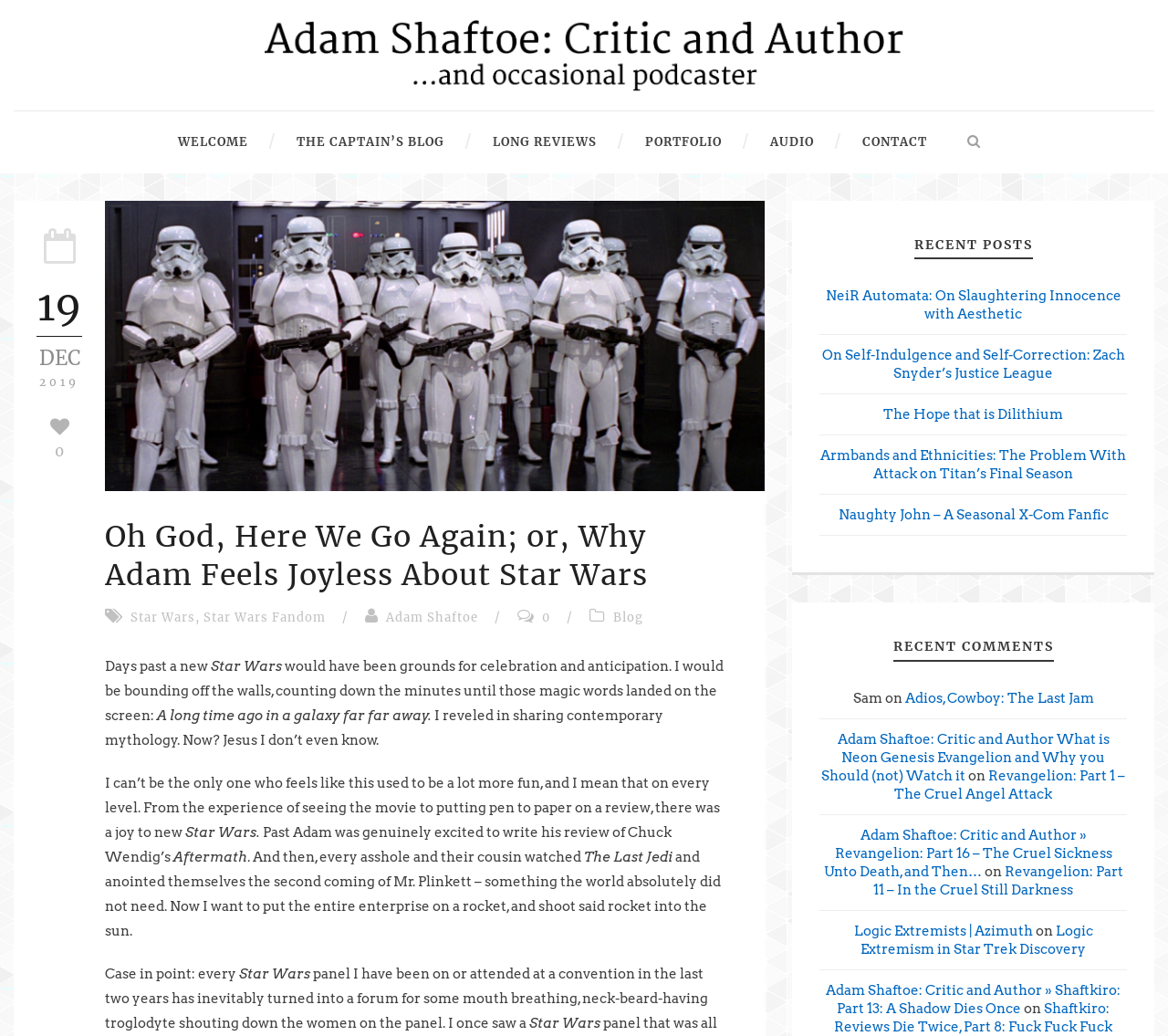Identify the bounding box coordinates of the element to click to follow this instruction: 'Read the comment by 'Sam''. Ensure the coordinates are four float values between 0 and 1, provided as [left, top, right, bottom].

[0.73, 0.666, 0.755, 0.682]